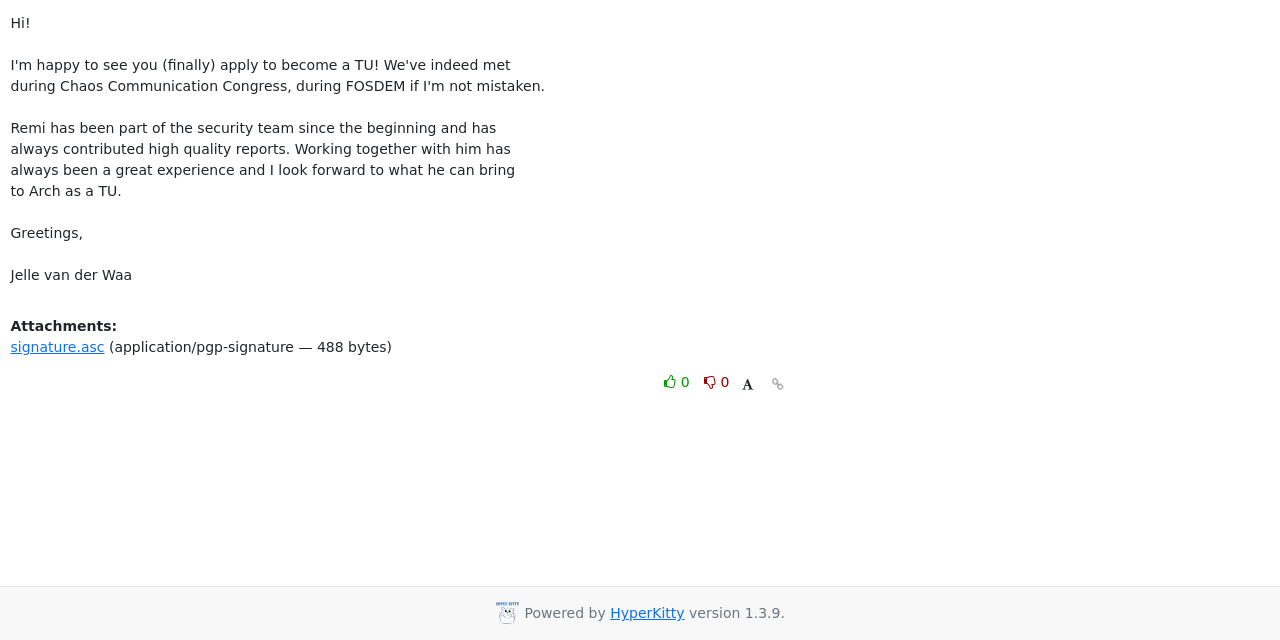Find the bounding box coordinates corresponding to the UI element with the description: "HyperKitty". The coordinates should be formatted as [left, top, right, bottom], with values as floats between 0 and 1.

[0.477, 0.945, 0.535, 0.97]